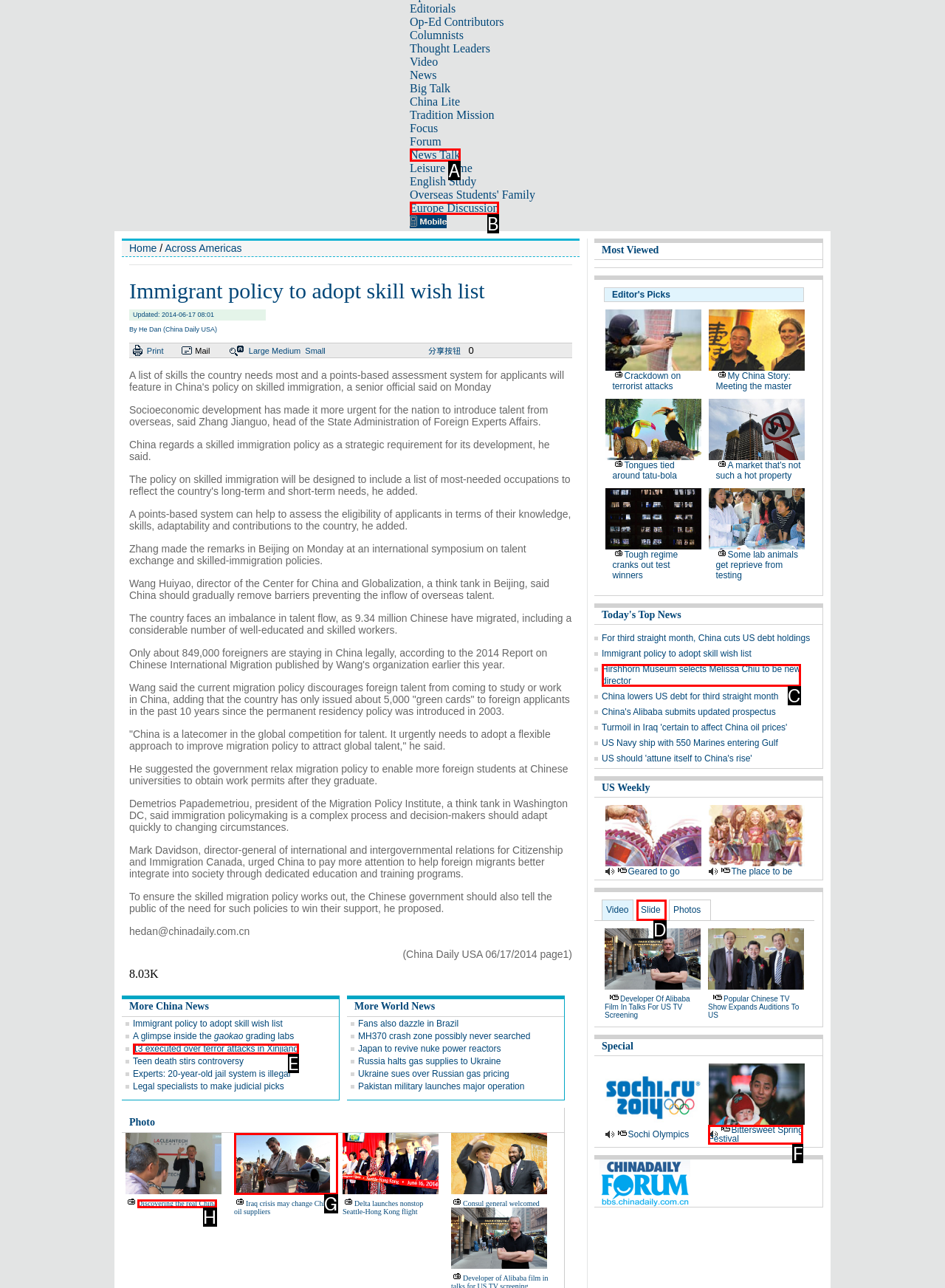Find the UI element described as: News Talk
Reply with the letter of the appropriate option.

A